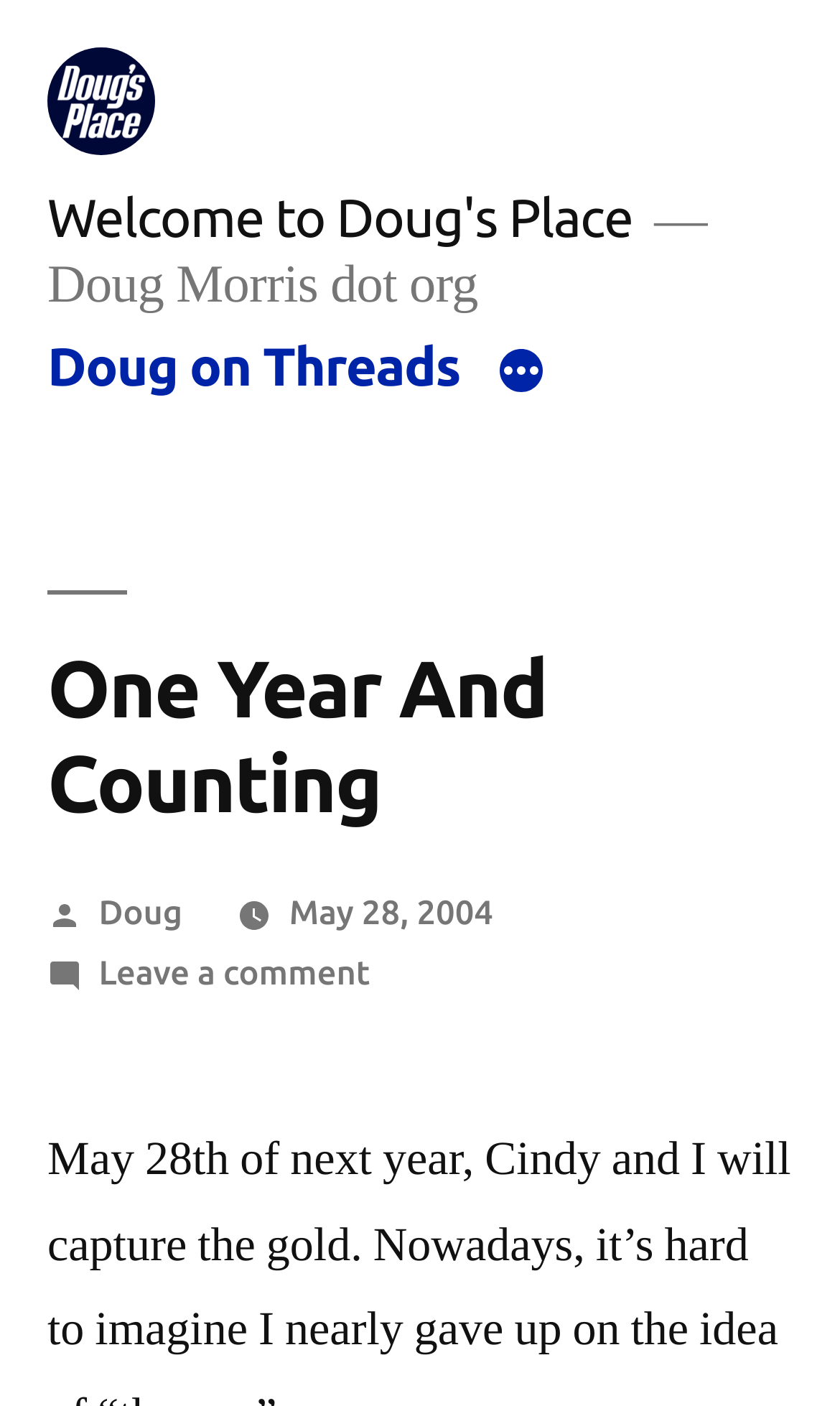How many menu items are in the top menu?
Please answer the question with a detailed and comprehensive explanation.

I found the number of menu items in the top menu by looking at the navigation element 'Top Menu' which contains two child elements: a link element 'Doug on Threads' and a button element 'More', indicating that there are two menu items in the top menu.